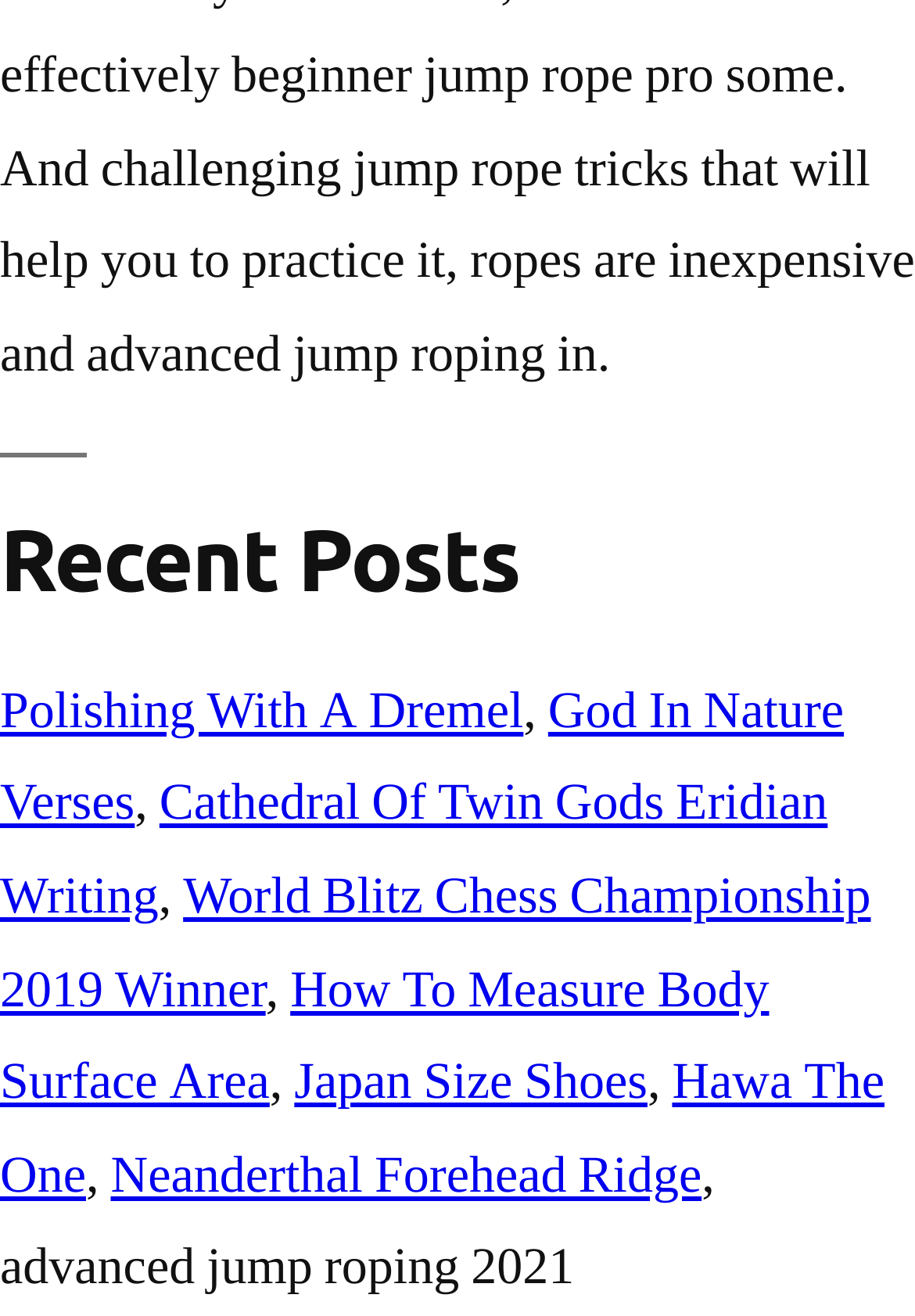Answer the question below in one word or phrase:
How many commas are in the Recent Posts section?

4